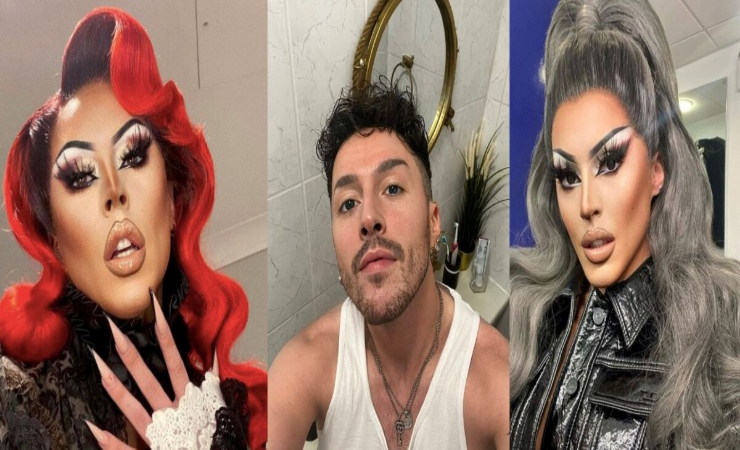Answer succinctly with a single word or phrase:
What is the backdrop of the center image?

Modern bathroom